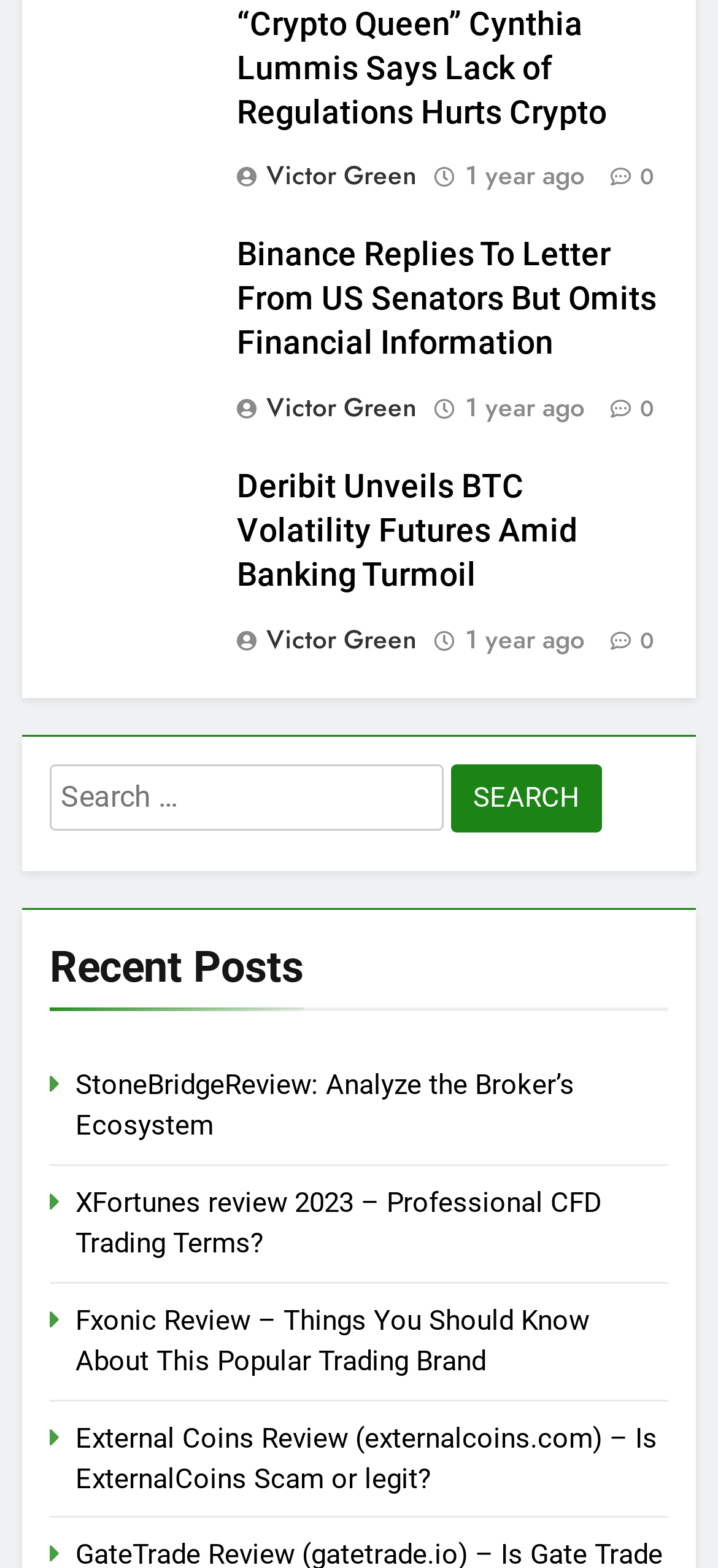Reply to the question with a single word or phrase:
How many links are under the 'Recent Posts' heading?

4